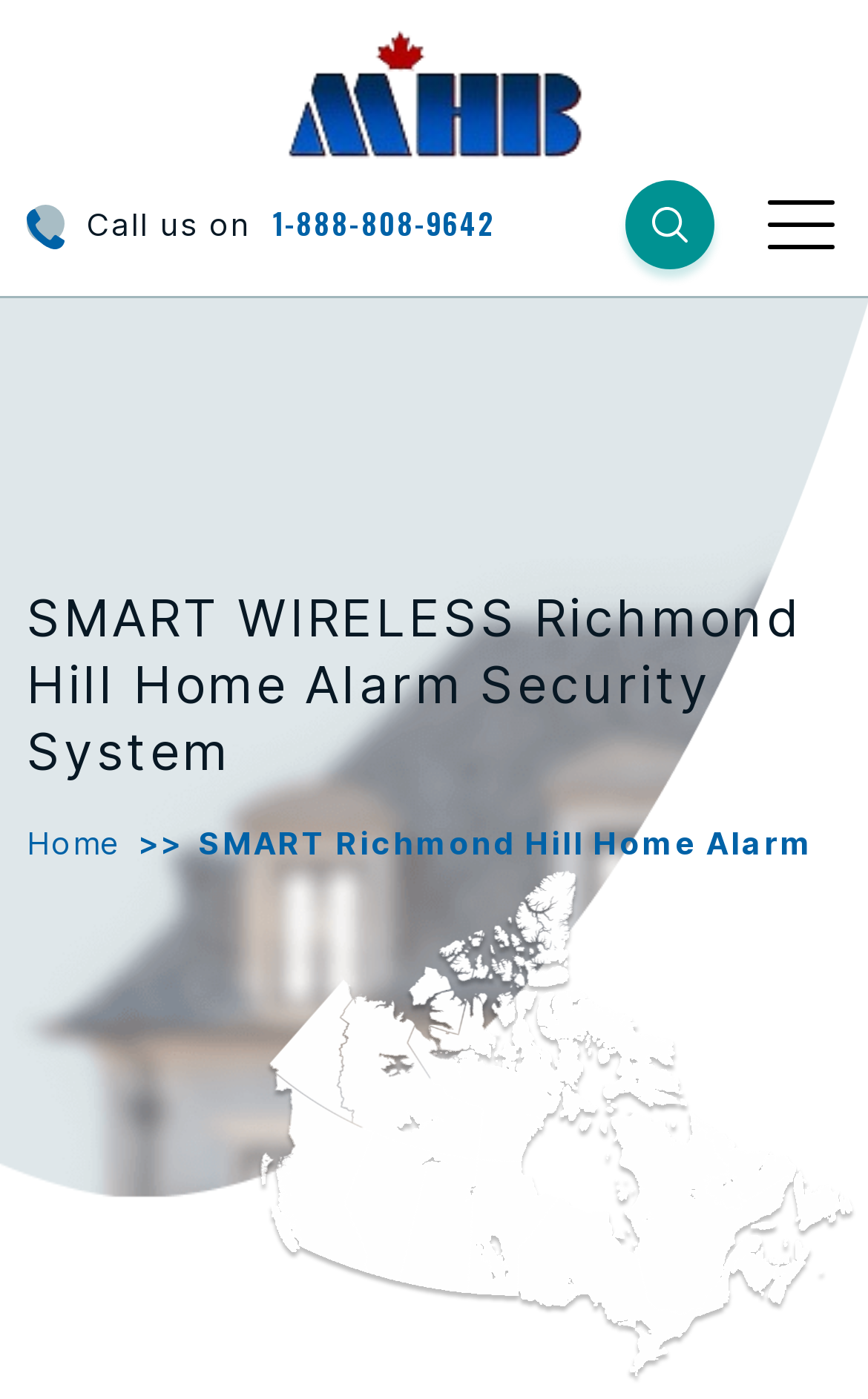Give a detailed overview of the webpage's appearance and contents.

The webpage is about SMART Richmond Hill Home Alarm Security System provided by MHB Security, a trusted wireless provider. At the top, there is a link on the left side, taking up about 80% of the width. Below it, there is a section with a "Call us on" label, followed by a phone number "1-888-808-9642" as a link. To the right of this section, there is a button to toggle navigation.

Further down, there is a prominent heading that spans the entire width, stating "SMART WIRELESS Richmond Hill Home Alarm Security System". Below this heading, there are navigation links, including "Home" on the left, followed by a ">>" symbol, and then a strong emphasis on "Richmond Hill", which is part of a longer text "SMART Richmond Hill Home Alarm". 

On the right side of the page, there is a large figure or image that takes up about 70% of the width and almost the entire height of the page, starting from the middle and going down to the bottom.